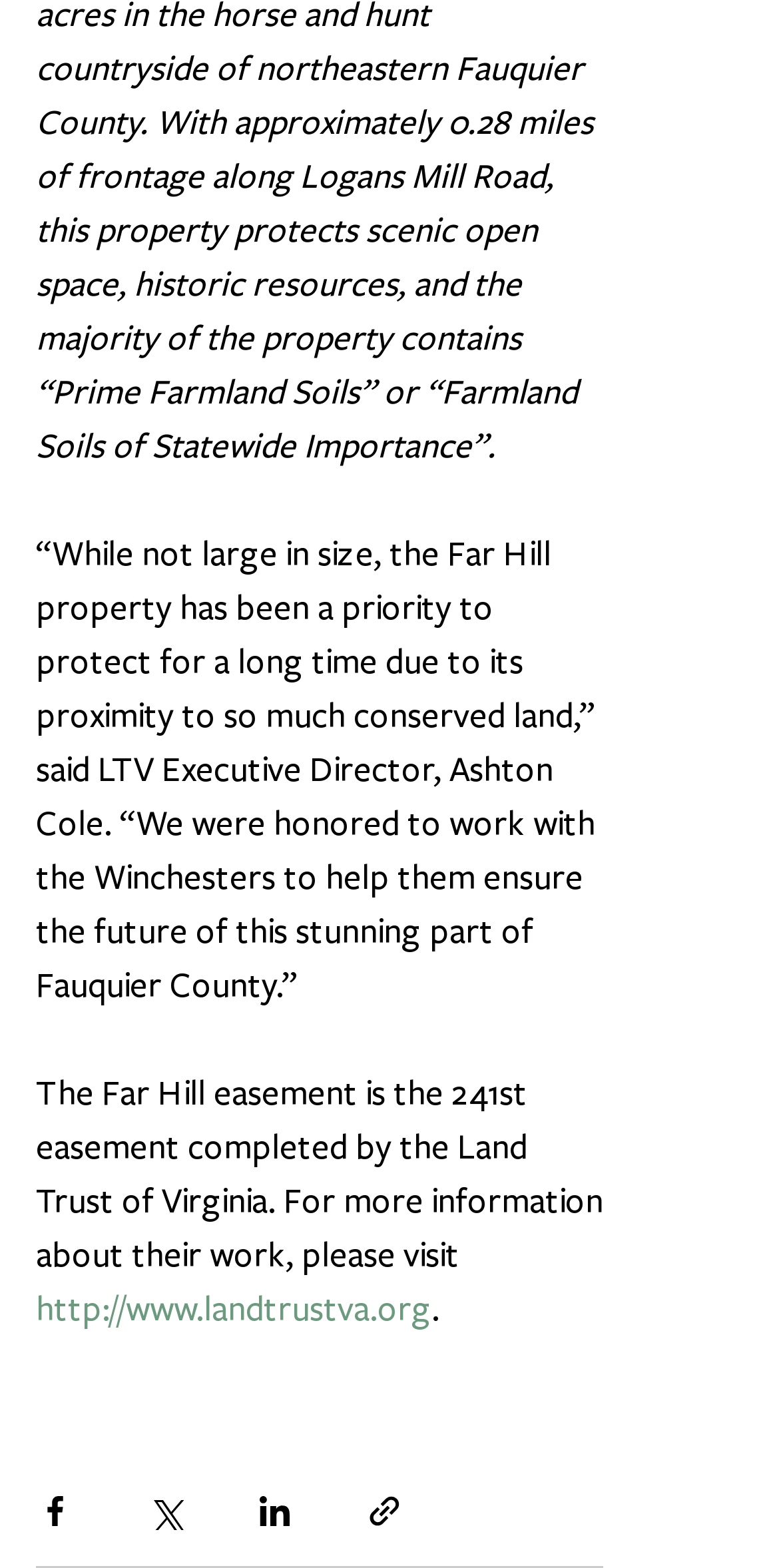What is the name of the property mentioned in the article?
Craft a detailed and extensive response to the question.

I read the article and found the mention of the 'Far Hill property' as the subject of the article, which is described as a priority to protect due to its proximity to conserved land.